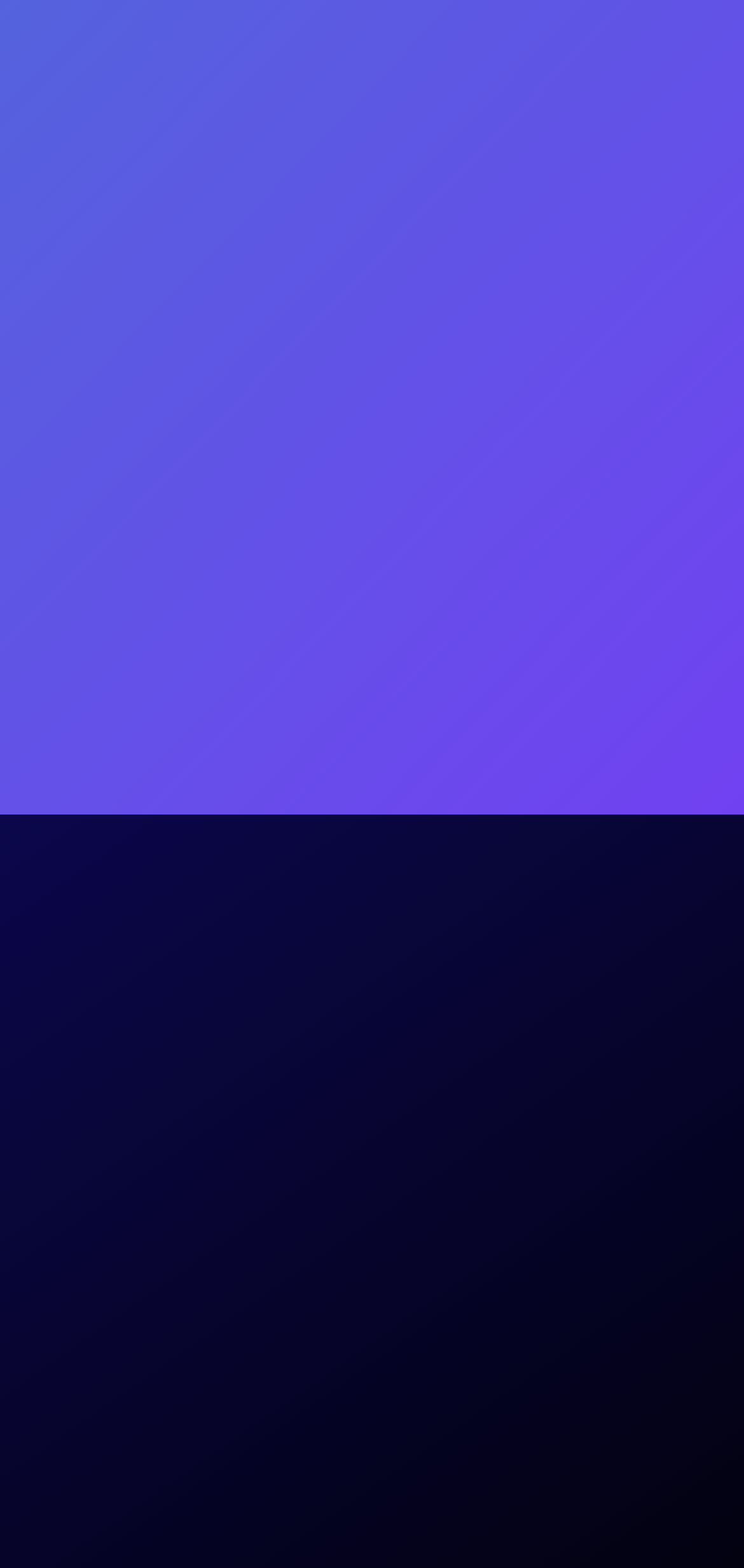Given the element description Terms and Conditions, predict the bounding box coordinates for the UI element in the webpage screenshot. The format should be (top-left x, top-left y, bottom-right x, bottom-right y), and the values should be between 0 and 1.

[0.051, 0.233, 0.949, 0.273]